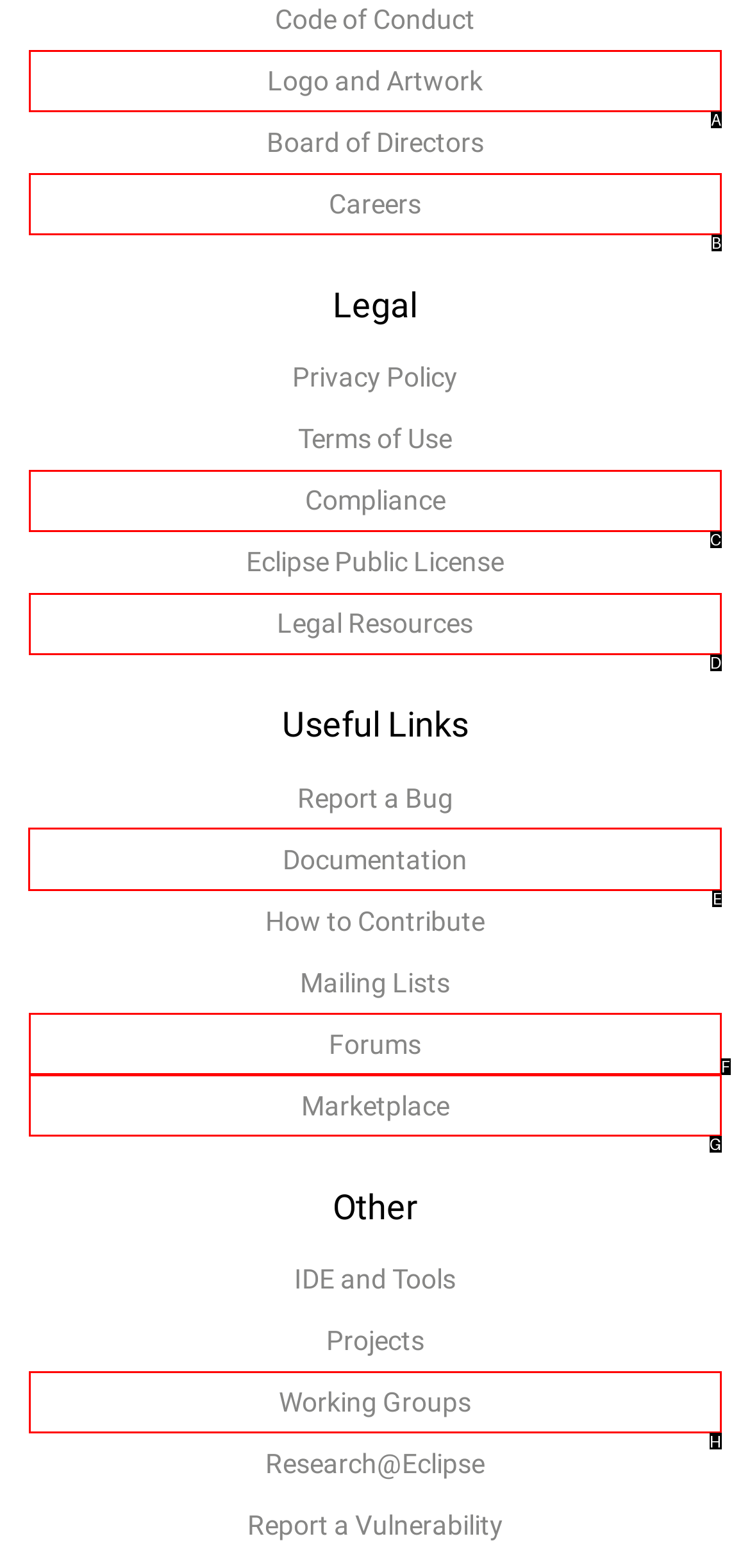Identify which HTML element to click to fulfill the following task: Access the documentation. Provide your response using the letter of the correct choice.

E